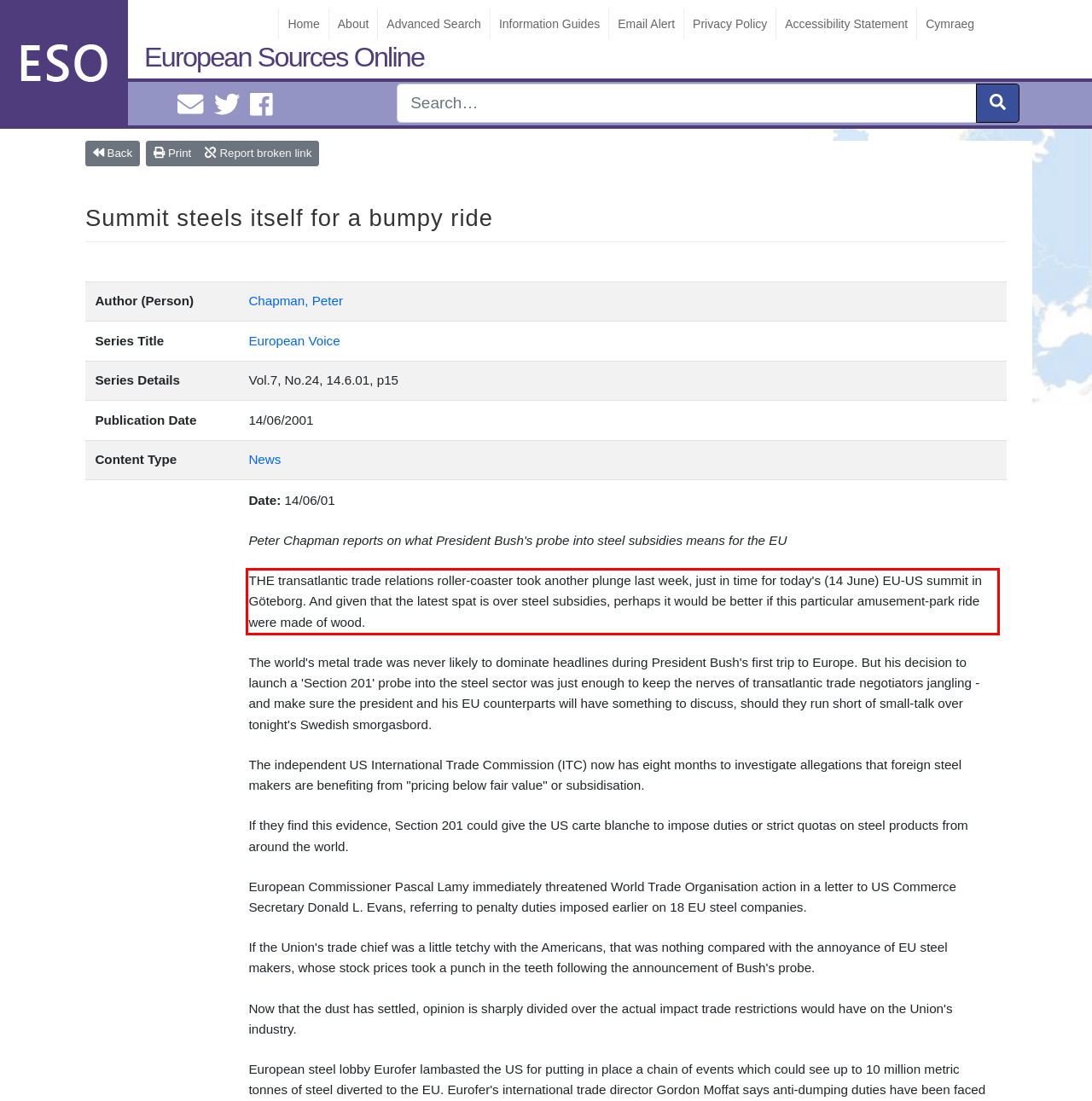You are given a screenshot with a red rectangle. Identify and extract the text within this red bounding box using OCR.

THE transatlantic trade relations roller-coaster took another plunge last week, just in time for today's (14 June) EU-US summit in Göteborg. And given that the latest spat is over steel subsidies, perhaps it would be better if this particular amusement-park ride were made of wood.